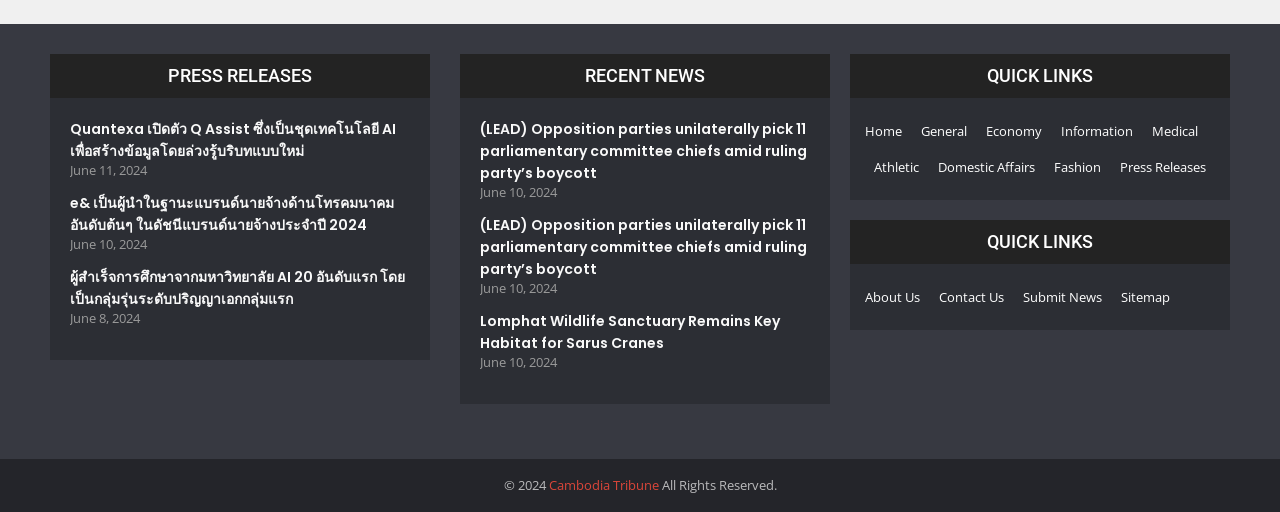Locate the bounding box coordinates of the element you need to click to accomplish the task described by this instruction: "Go to the 'Home' page".

[0.676, 0.221, 0.705, 0.292]